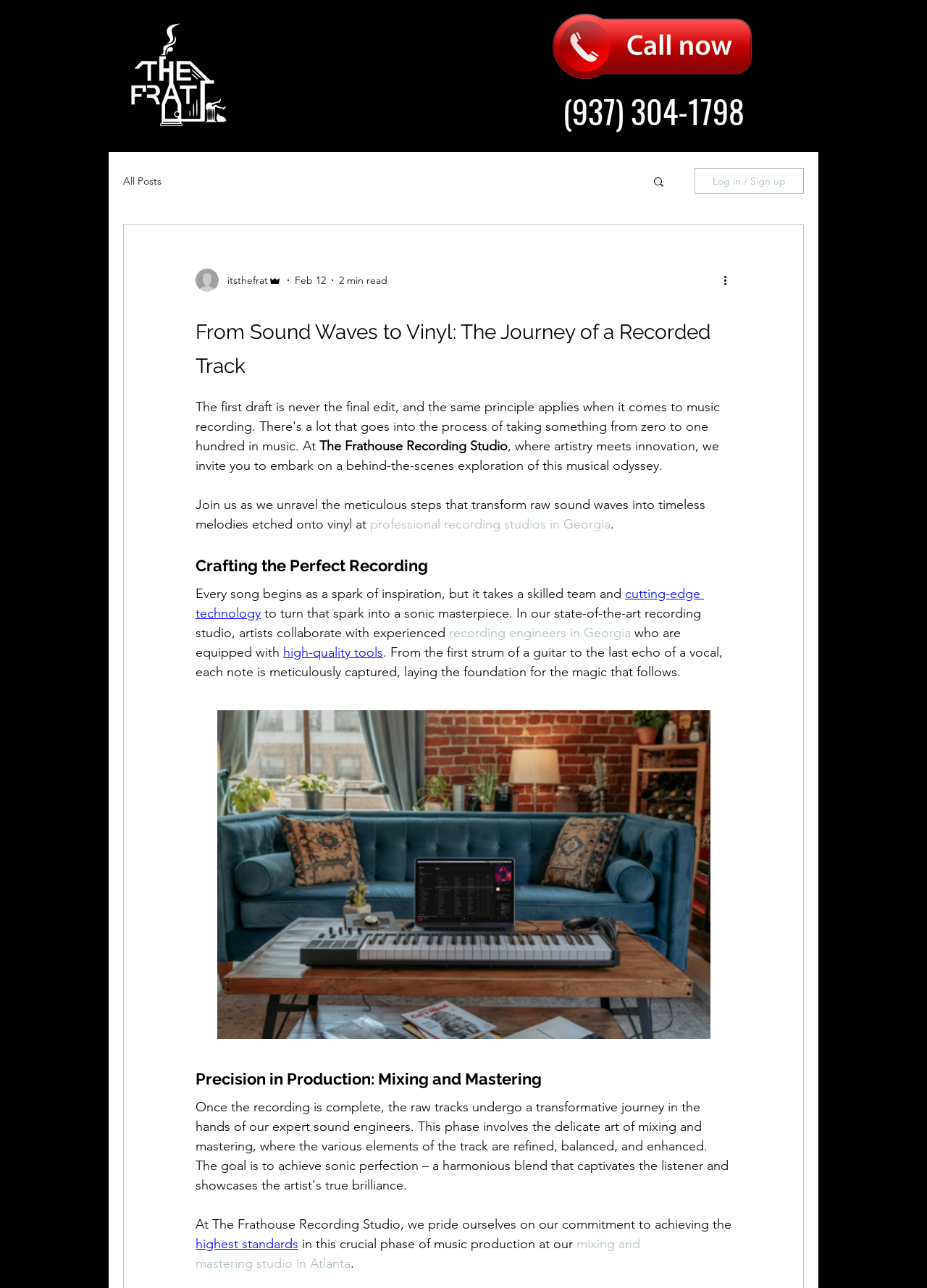Please identify the bounding box coordinates of the element I need to click to follow this instruction: "Visit the 'professional recording studios in Georgia' page".

[0.399, 0.401, 0.659, 0.413]